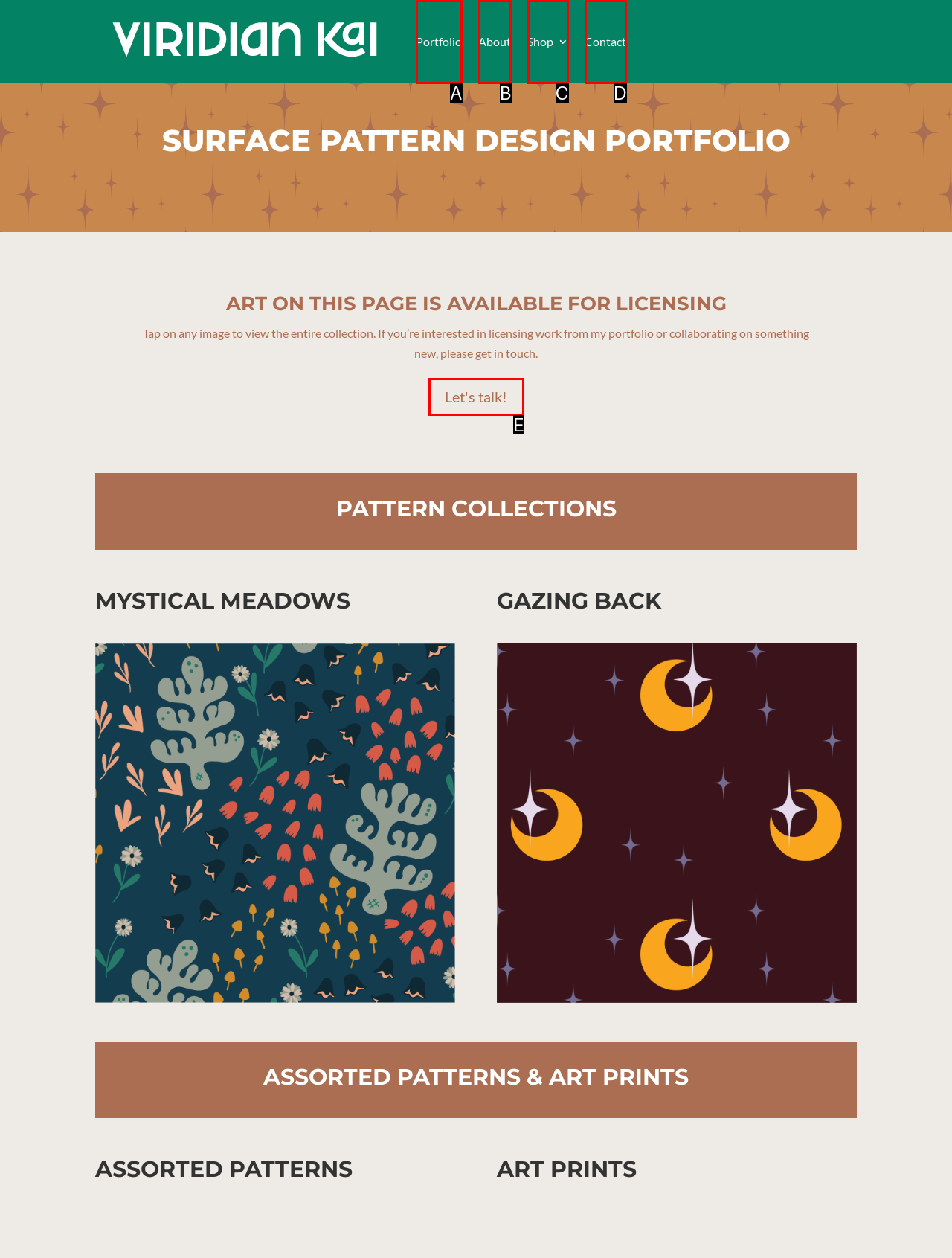Tell me the letter of the option that corresponds to the description: Let's talk!
Answer using the letter from the given choices directly.

E